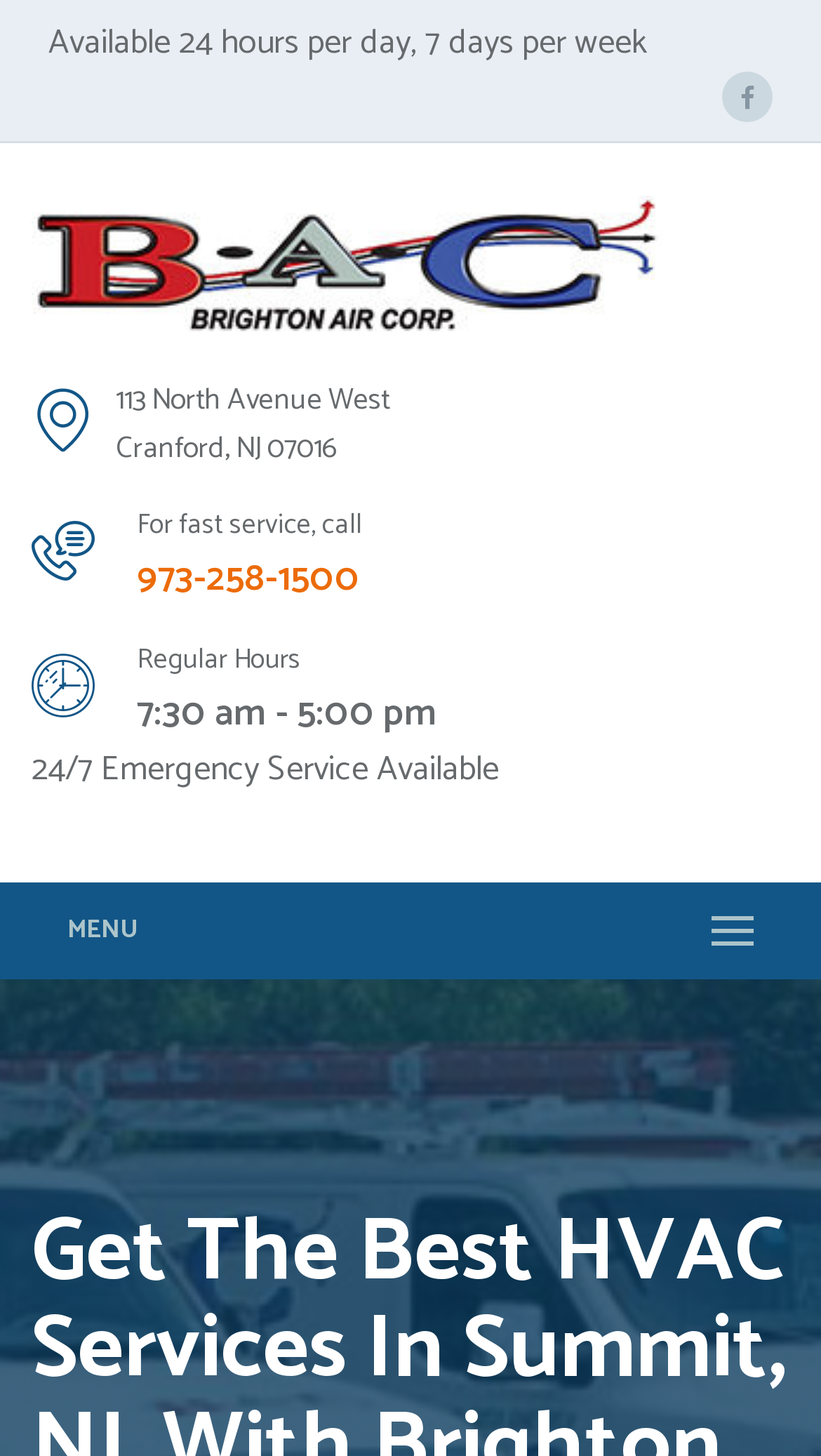What are the regular hours of operation?
Please respond to the question with a detailed and well-explained answer.

I found the regular hours of operation by looking at the section that says 'Regular Hours' and then finding the text '7:30 am - 5:00 pm' next to it.